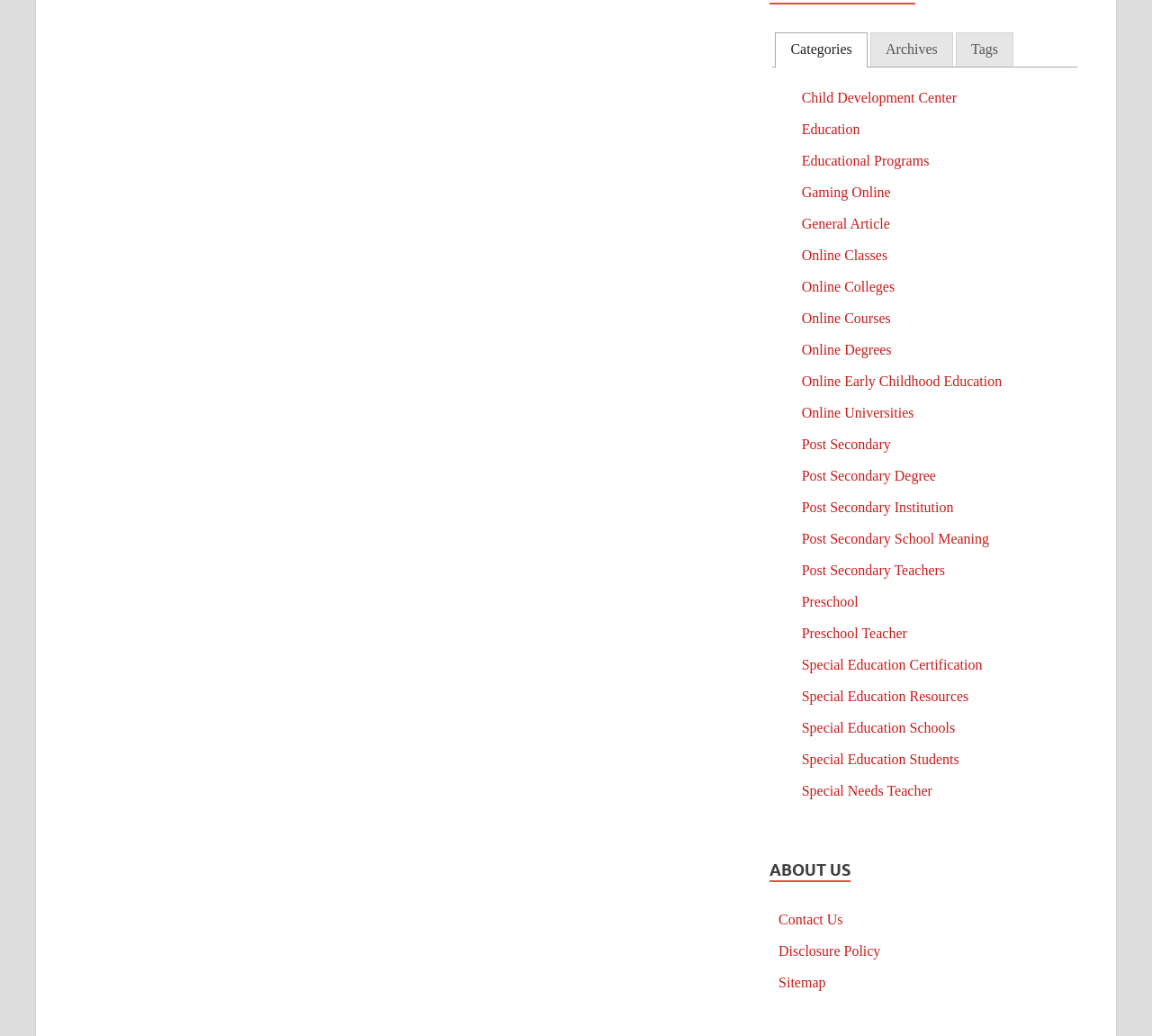Answer the question below in one word or phrase:
What is the first category listed?

Child Development Center